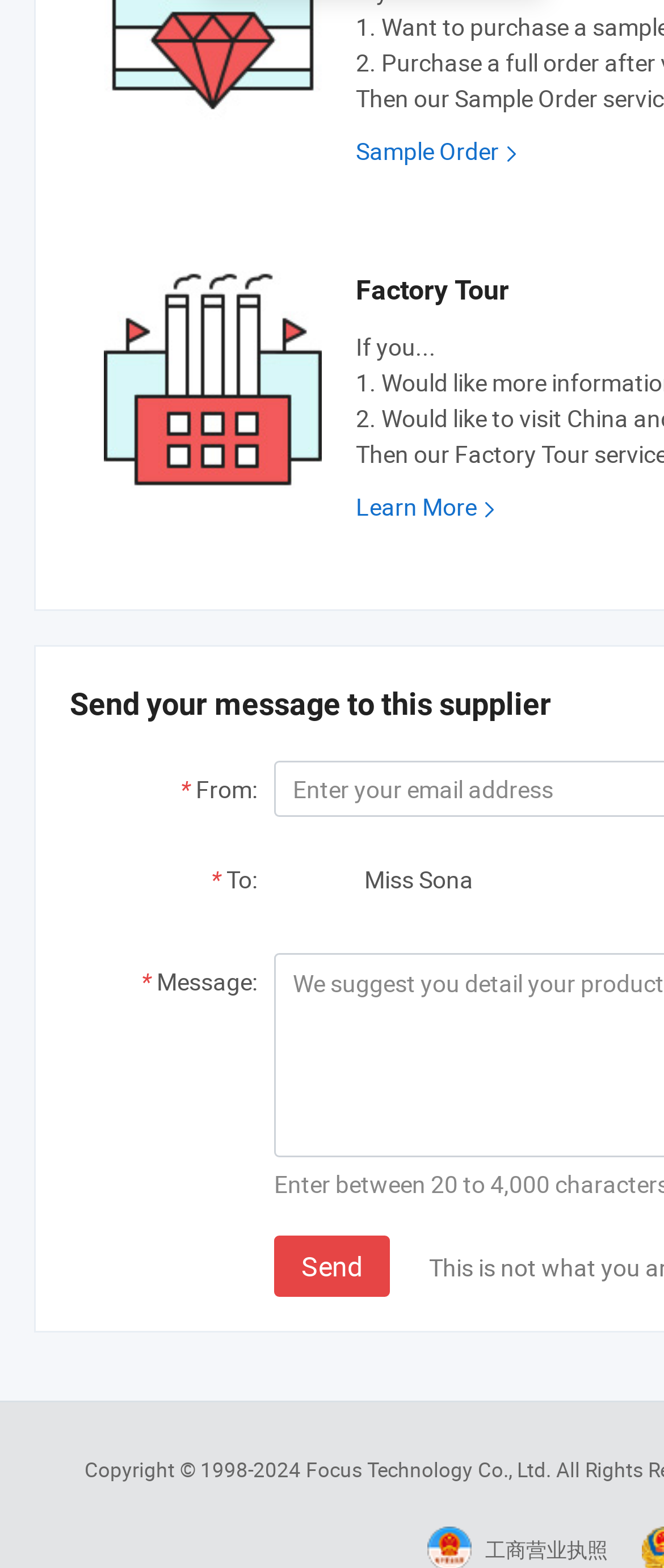Please respond to the question with a concise word or phrase:
Who is the recipient of the message?

Miss Sona